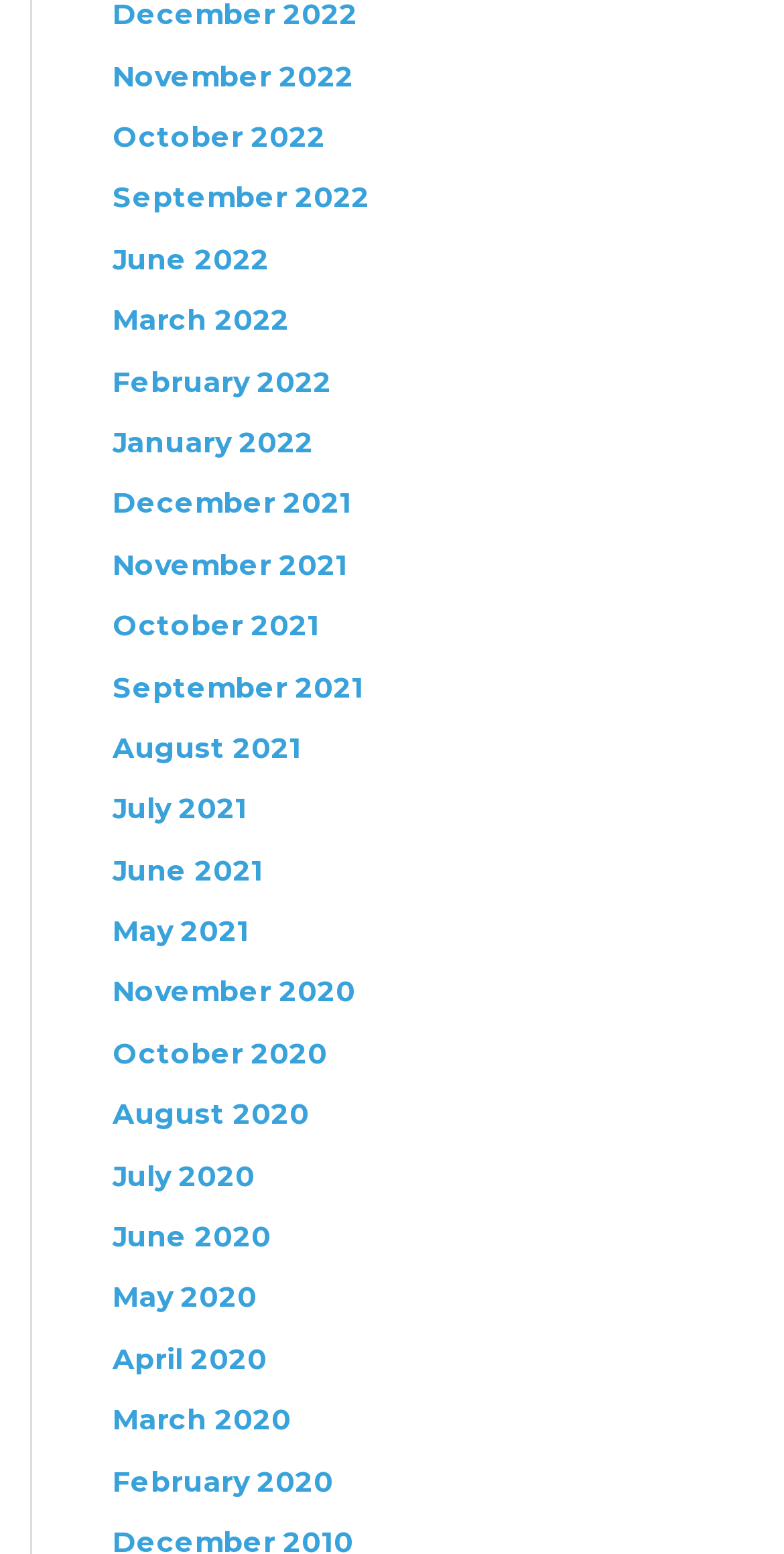Please locate the bounding box coordinates of the element that should be clicked to achieve the given instruction: "view November 2022".

[0.144, 0.037, 0.451, 0.06]